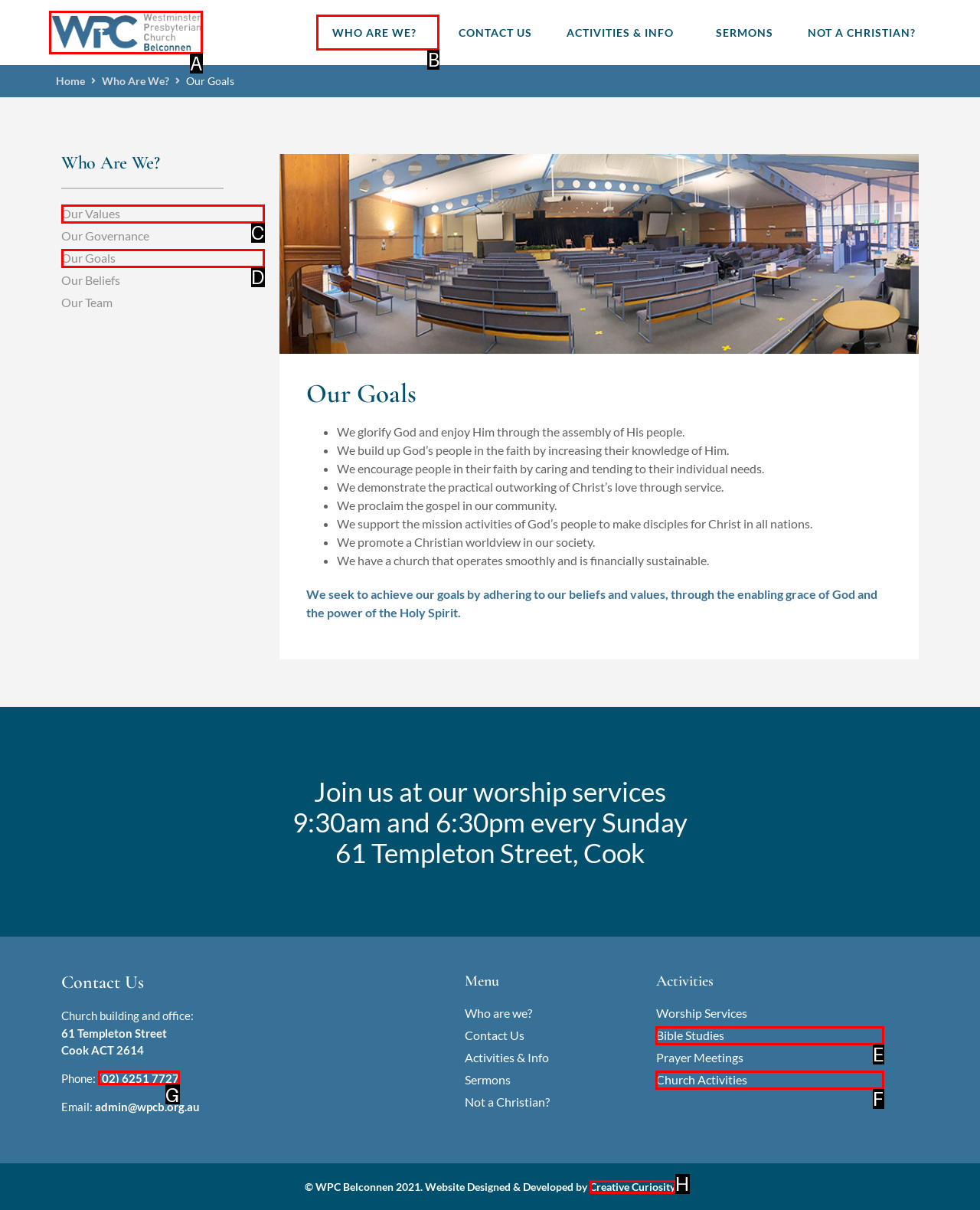Select the HTML element that matches the description: alt="Westminster Presbyterian Church - Belconnen"
Respond with the letter of the correct choice from the given options directly.

A